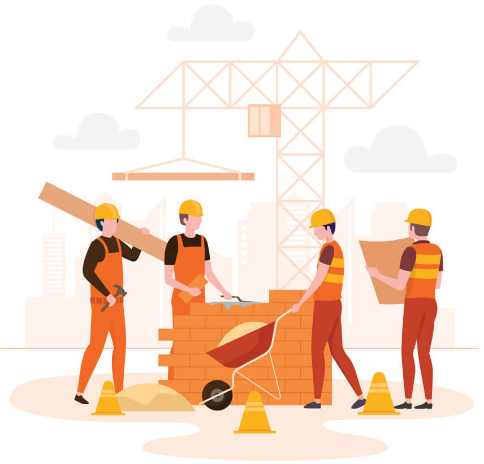Detail every aspect of the image in your description.

The image depicts a lively construction scene featuring four workers engaged in various tasks at a building site. Each worker is equipped with safety helmets and high-visibility vests, emphasizing the importance of safety on construction sites. 

- One worker on the left is holding a long wooden plank while standing near a pile of bricks, ready to assist with the construction.
- Another worker is positioned centrally, actively using a trowel to lay bricks, demonstrating his role in building the structure.
- To his right, a third worker is using a wheelbarrow to transport materials, illustrating the teamwork involved in efficient construction practices.
- The fourth worker, standing near the right side of the image, is holding a large sheet of material, possibly for planning or measurements.

In the background, a tall crane and urban skyline silhouette add depth to the scene, indicating a bustling construction area. Traffic cones scattered around the site further emphasize safety and organization amid the construction work. The overall composition highlights collaboration, safety, and the dynamic nature of modern construction projects.